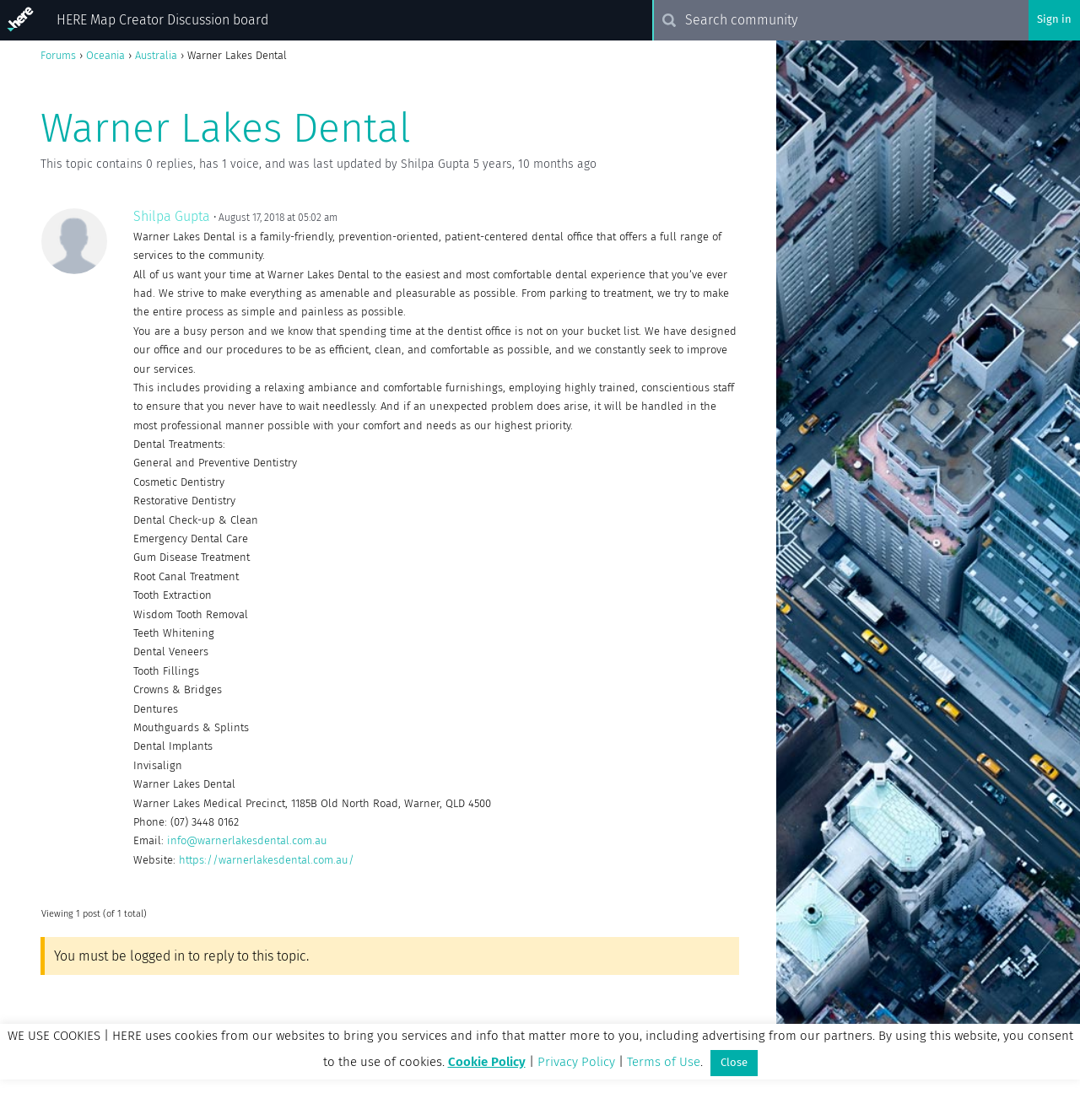How many replies are there to this topic?
Using the visual information, answer the question in a single word or phrase.

0